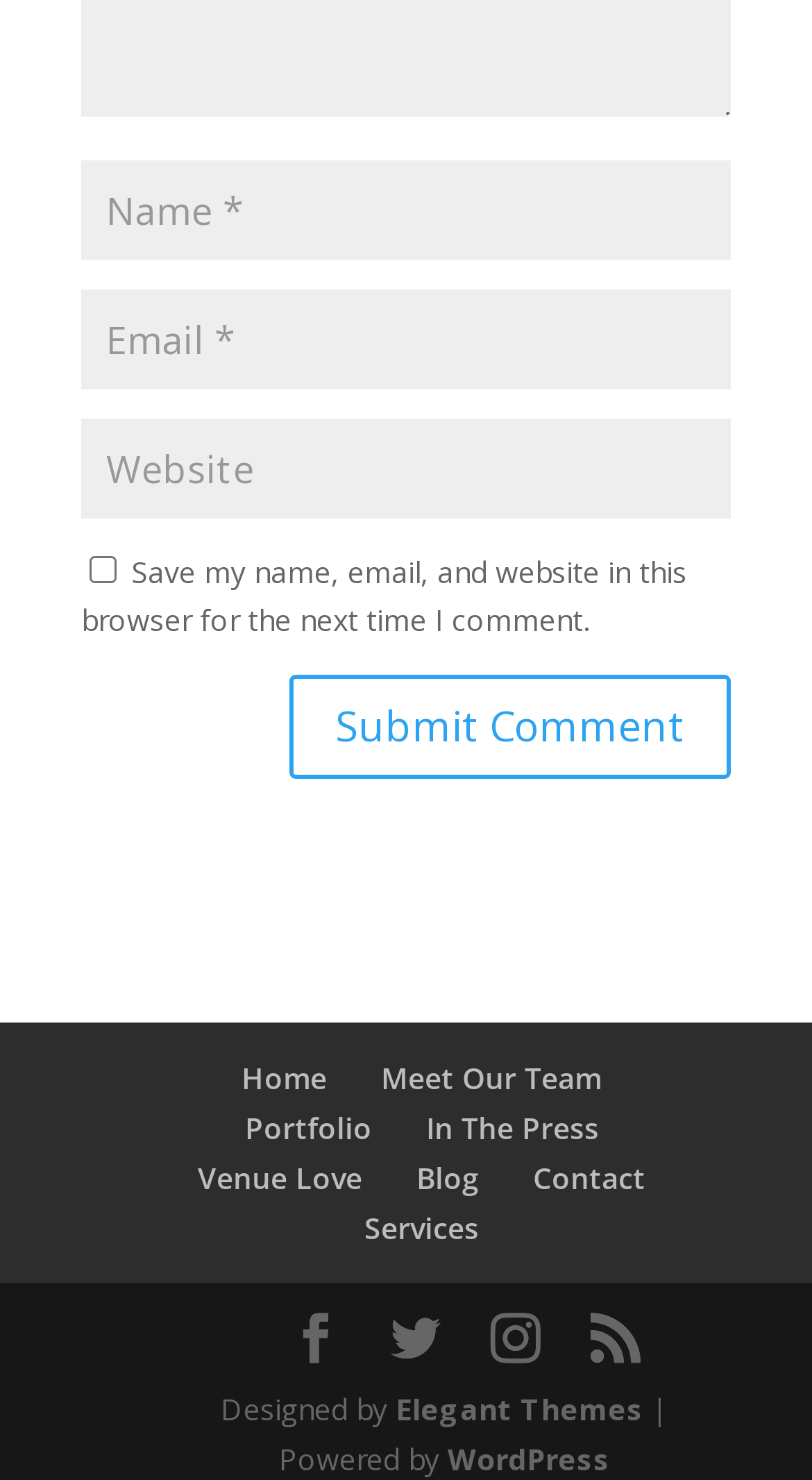Determine the bounding box coordinates of the clickable area required to perform the following instruction: "Submit a comment". The coordinates should be represented as four float numbers between 0 and 1: [left, top, right, bottom].

[0.356, 0.456, 0.9, 0.526]